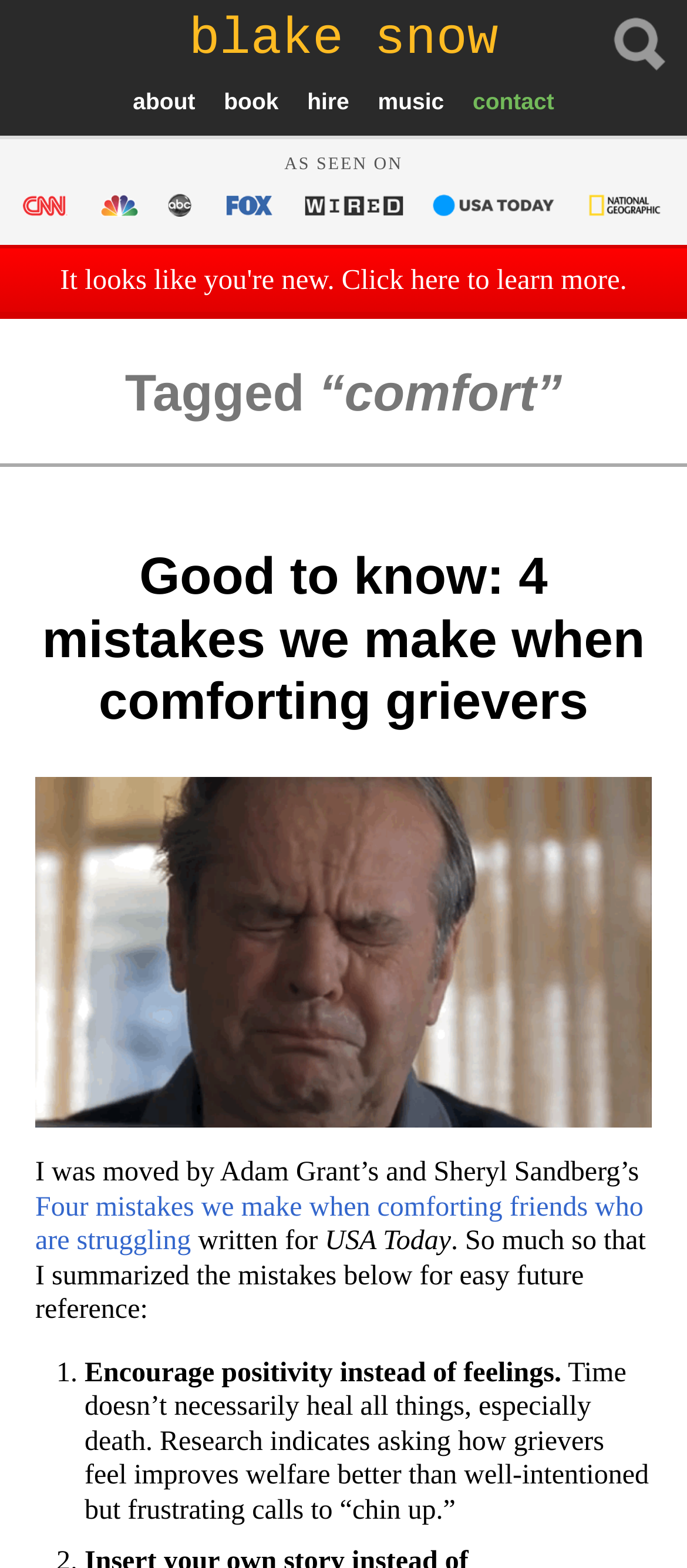Locate the bounding box coordinates of the item that should be clicked to fulfill the instruction: "click on the about link".

[0.177, 0.05, 0.301, 0.079]